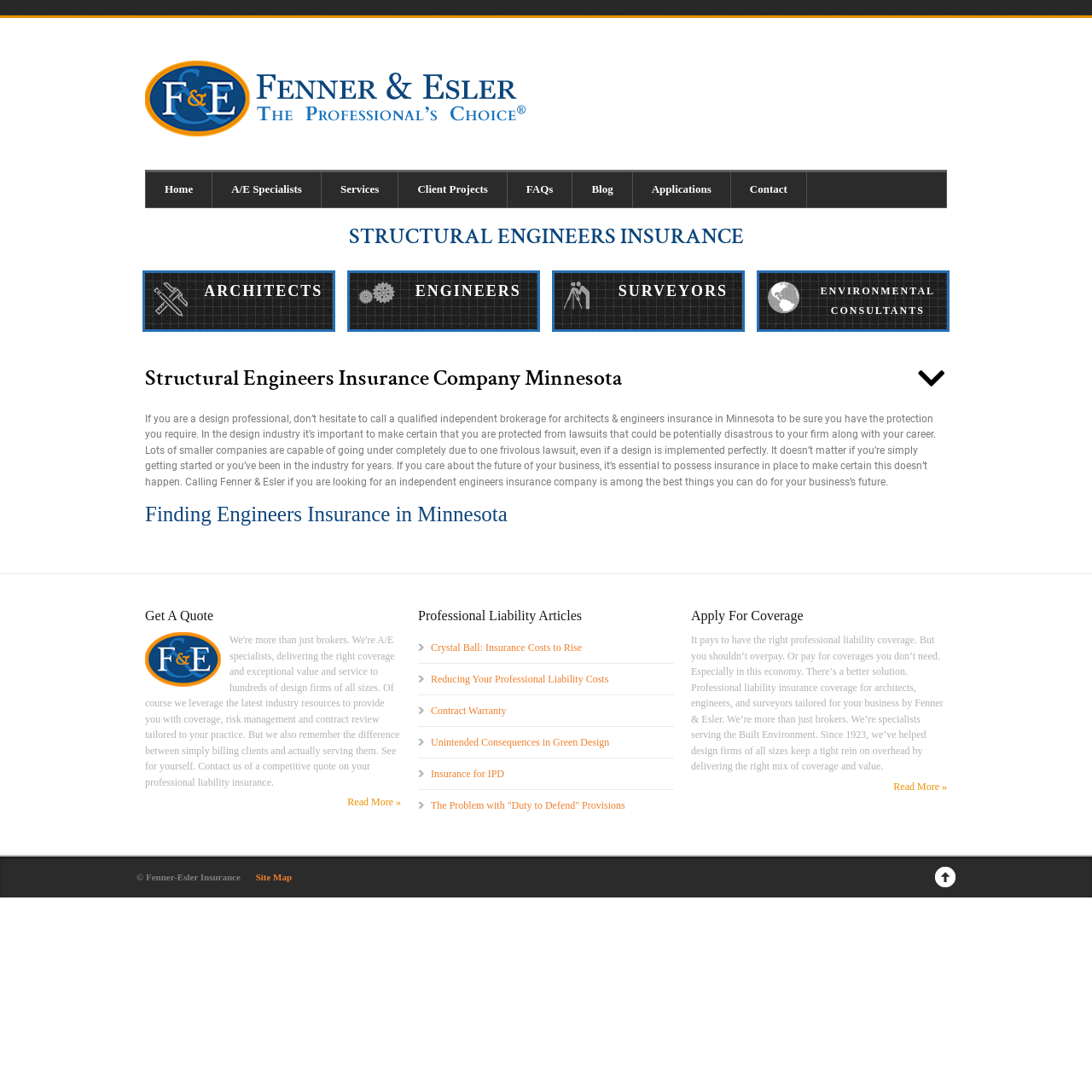Write a detailed summary of the webpage.

This webpage is about Fenner & Esler, an independent structural engineer insurance company in Minnesota. At the top of the page, there is a logo and a navigation menu with links to different sections of the website, including "Home", "A/E Specialists", "Services", "Client Projects", "FAQs", "Blog", "Applications", and "Contact".

Below the navigation menu, there is a heading that reads "STRUCTURAL ENGINEERS INSURANCE" with a link to the same title. To the right of this heading, there are four figures with links to "STRUCTURAL ENGINEERS INSURANCE", "ARCHITECTS", "ENGINEERS", and "SURVEYORS".

The main content of the page is divided into several sections. The first section has a heading "Structural Engineers Insurance Company Minnesota" and a paragraph of text that explains the importance of having insurance for design professionals. The second section has a heading "Finding Engineers Insurance in Minnesota" and a paragraph of text that describes the services offered by Fenner & Esler.

The third section has a heading "Engineers Insurance Company Minnesota" and a paragraph of text that explains the benefits of working with an independent brokerage like Fenner & Esler. The fourth section has a heading "Architects & Engineers Insurance in Minnesota" and a paragraph of text that lists the various services offered by Fenner & Esler.

Below these sections, there is a list of services offered by Fenner & Esler, including architects insurance, engineers insurance, surveyors insurance, environmental consultant insurance, employment practice liability insurance, risk management services, and contract review.

The page also has a section with a heading "Engineer Insurance Brokerages Minnesota" and a paragraph of text that emphasizes the level of service provided by Fenner & Esler. There is also a section with a heading "Get A Quote" and an image, as well as a section with a heading "Professional Liability Articles" that lists several articles on topics related to professional liability insurance.

Finally, the page has a section with a heading "Apply For Coverage" and a paragraph of text that describes the benefits of working with Fenner & Esler to find the right professional liability coverage. There is also a link to "Read More" and a footer section with copyright information, a link to "Site Map", and a link to "Fenner-Esler Insurance".